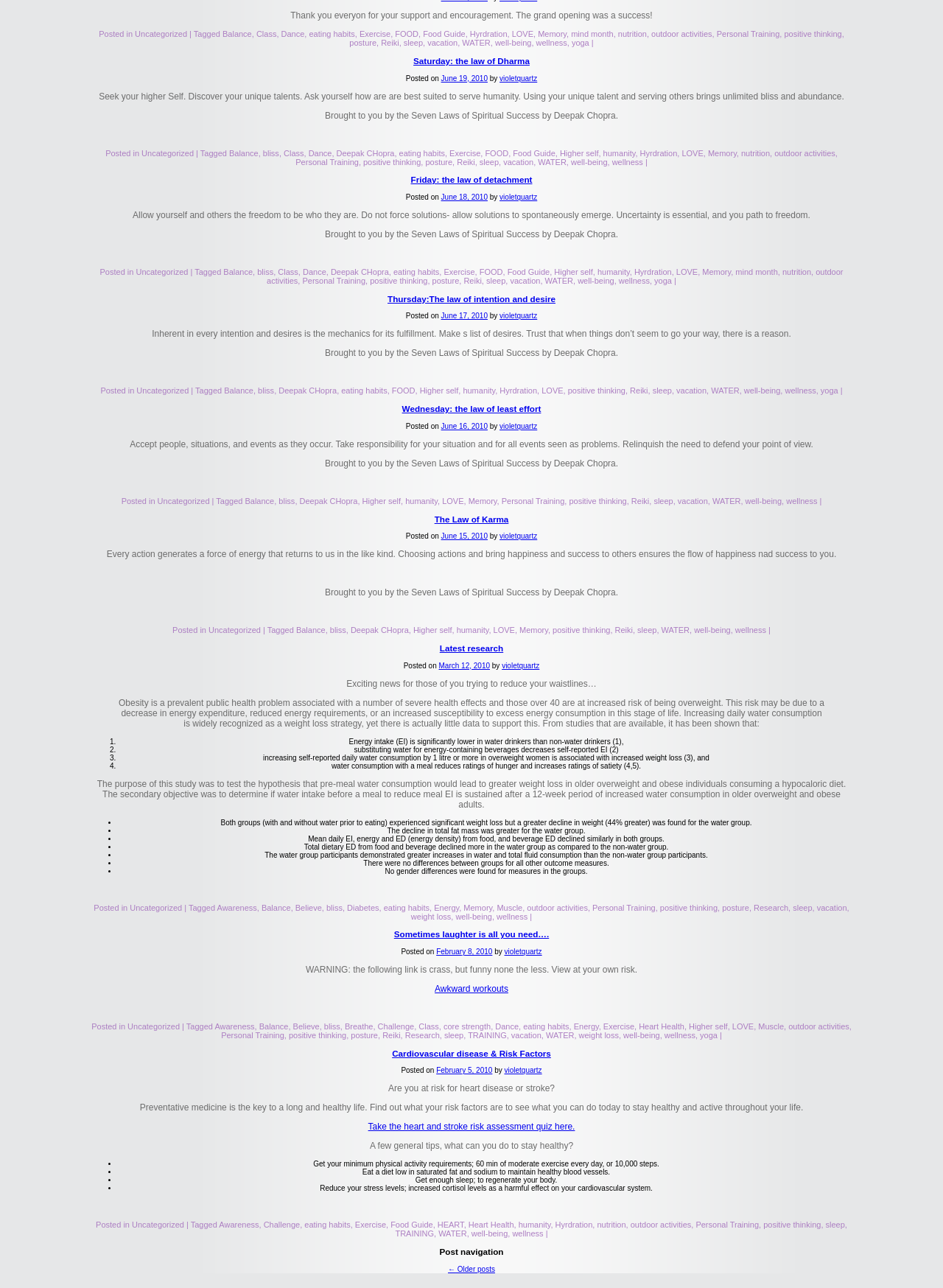Please determine the bounding box coordinates for the UI element described here. Use the format (top-left x, top-left y, bottom-right x, bottom-right y) with values bounded between 0 and 1: Friday: the law of detachment

[0.436, 0.136, 0.564, 0.143]